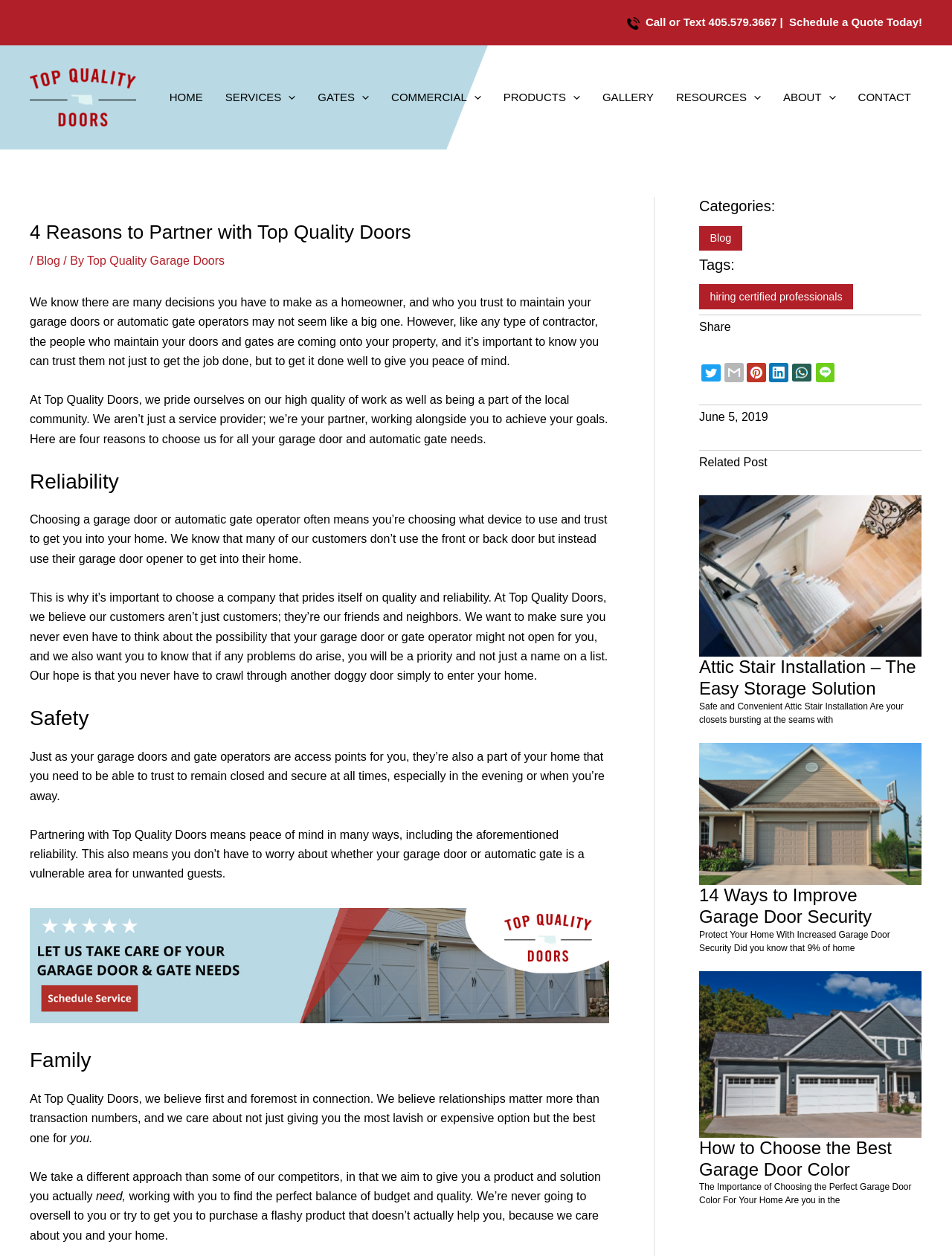From the details in the image, provide a thorough response to the question: What is the phone number to call or text?

I found the phone number by looking at the top right corner of the webpage, where it says 'Call or Text 405.579.3667'.